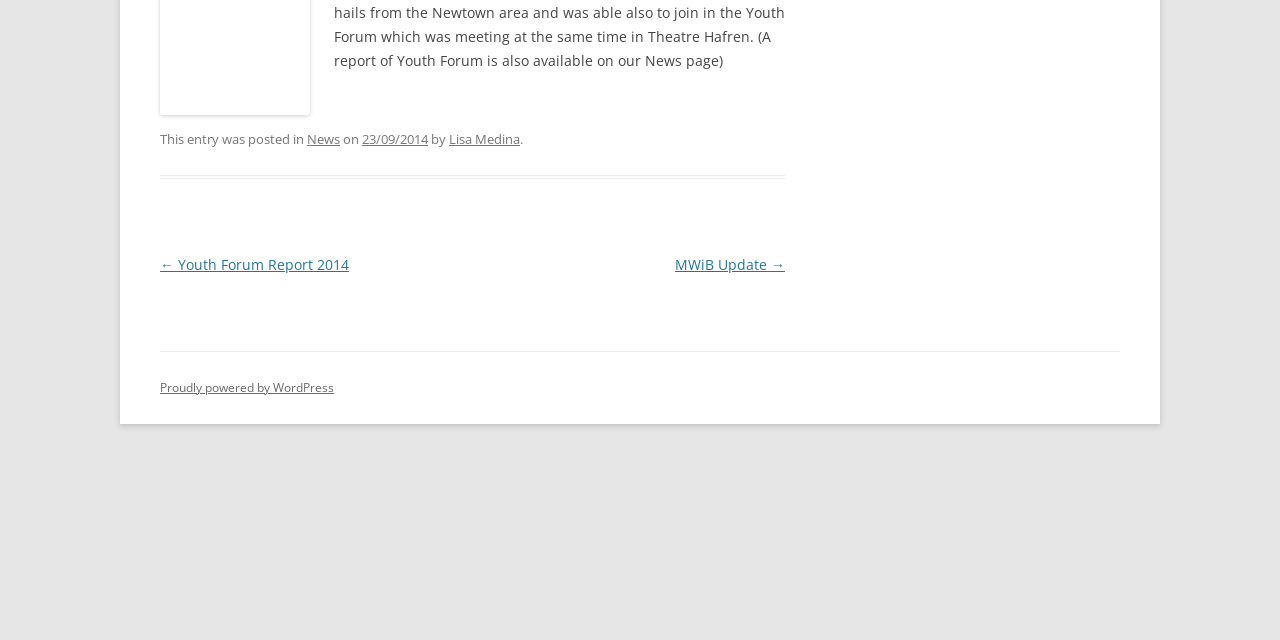Determine the bounding box of the UI component based on this description: "News". The bounding box coordinates should be four float values between 0 and 1, i.e., [left, top, right, bottom].

[0.24, 0.203, 0.266, 0.231]